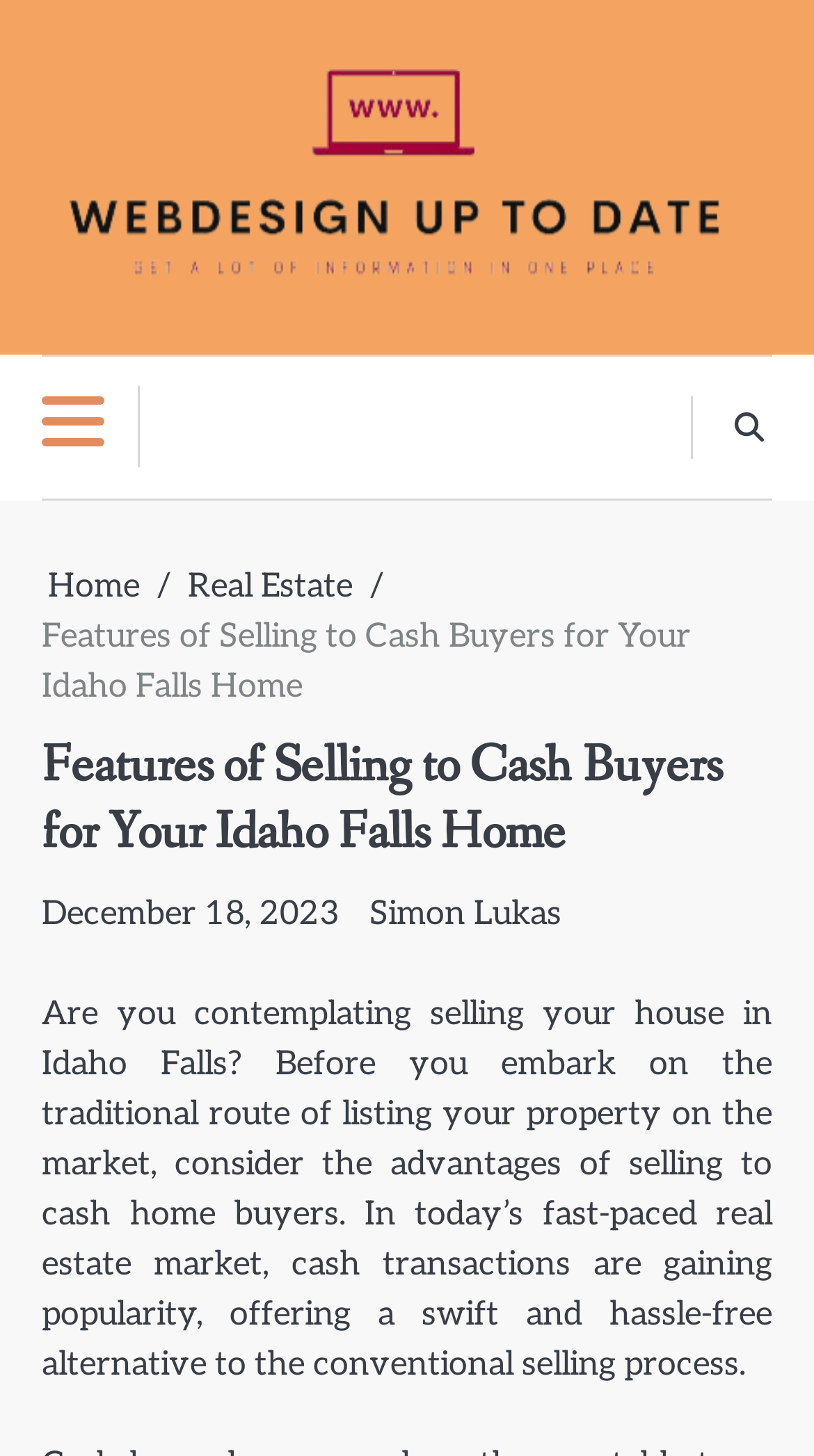What is the current section of the website?
Using the information from the image, answer the question thoroughly.

The current section of the website can be found by looking at the breadcrumbs navigation element which shows the current section as 'Real Estate'.